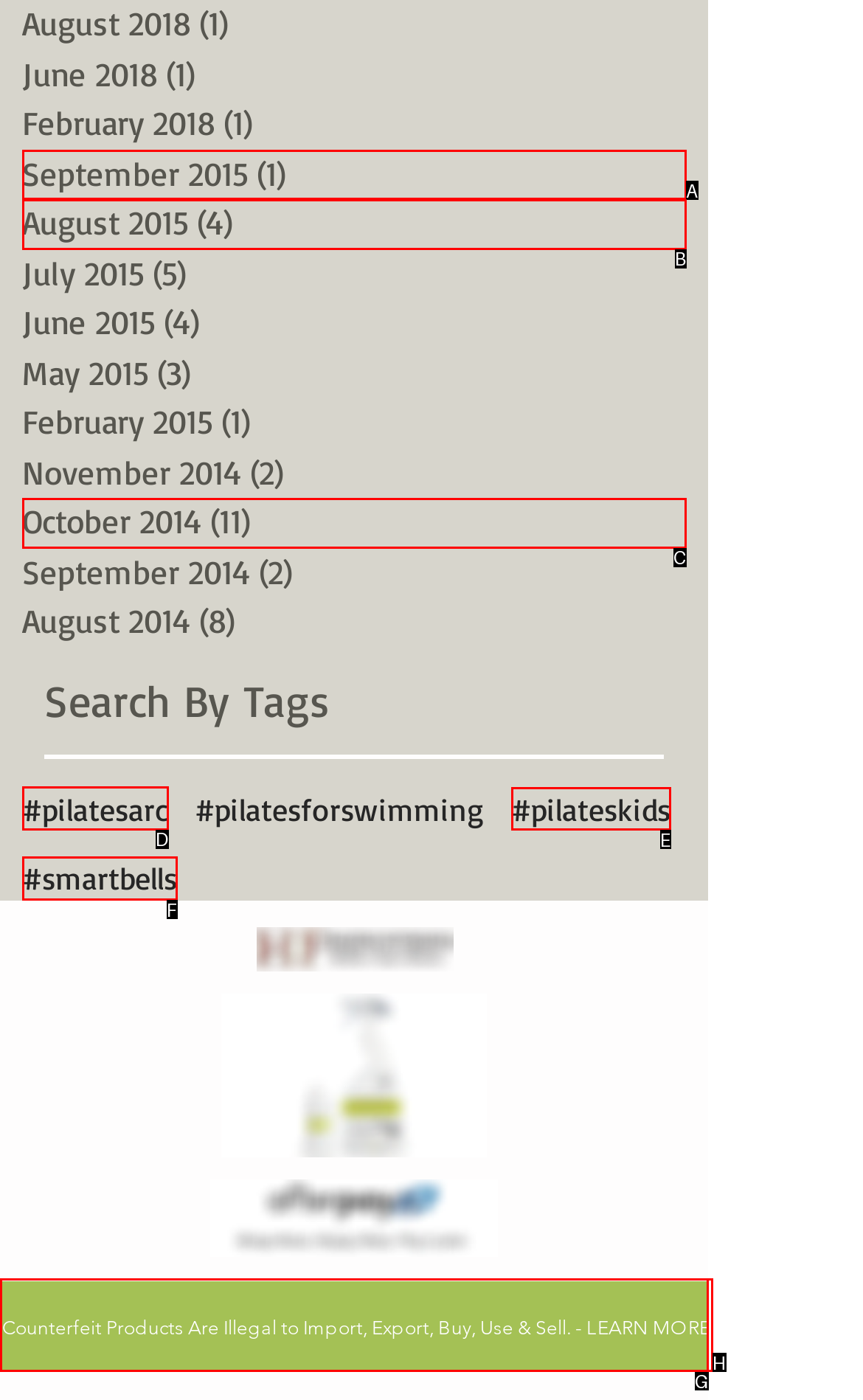Tell me which one HTML element I should click to complete this task: View posts with #pilatesarc tag Answer with the option's letter from the given choices directly.

D